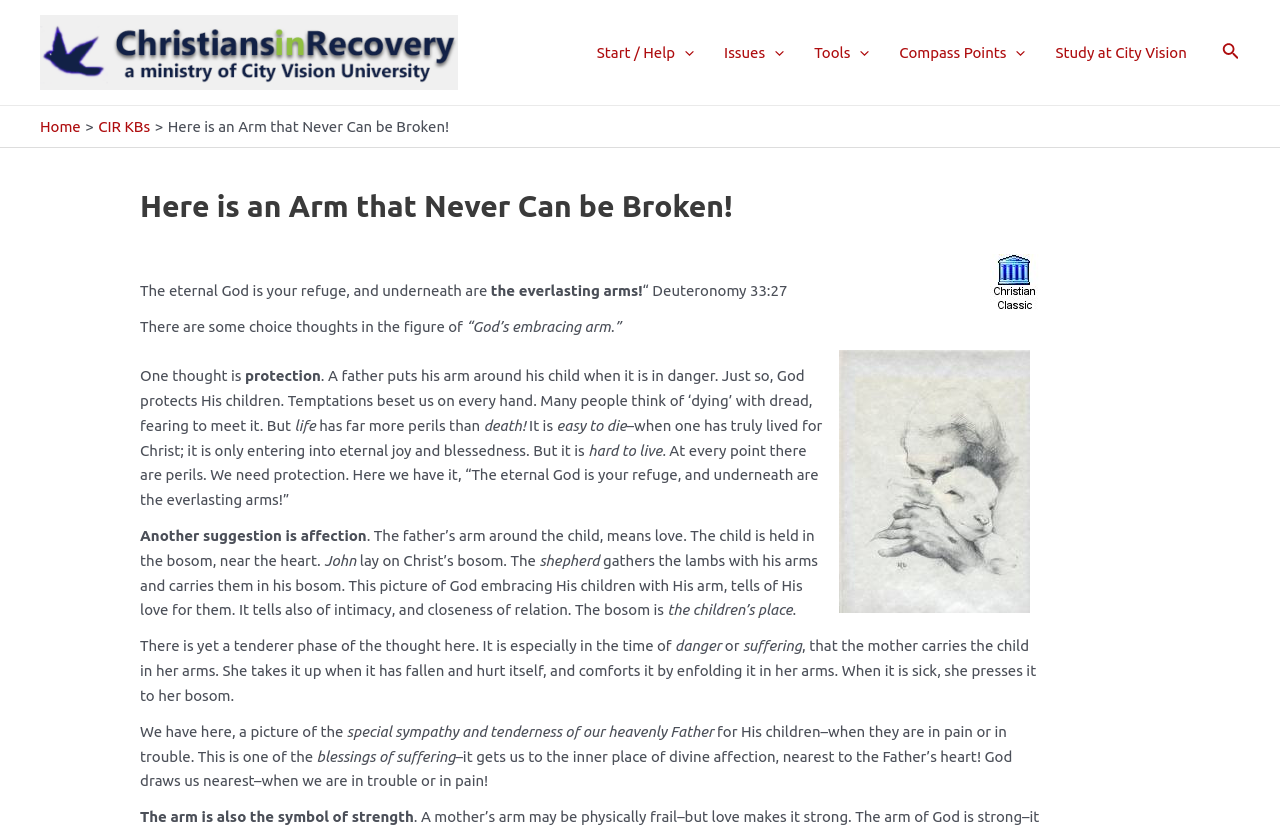How many menu toggles are there in the navigation?
With the help of the image, please provide a detailed response to the question.

I counted the number of menu toggles in the navigation section, which are 'Start / Help Menu Toggle', 'Issues Menu Toggle', 'Tools Menu Toggle', and 'Compass Points Menu Toggle'.